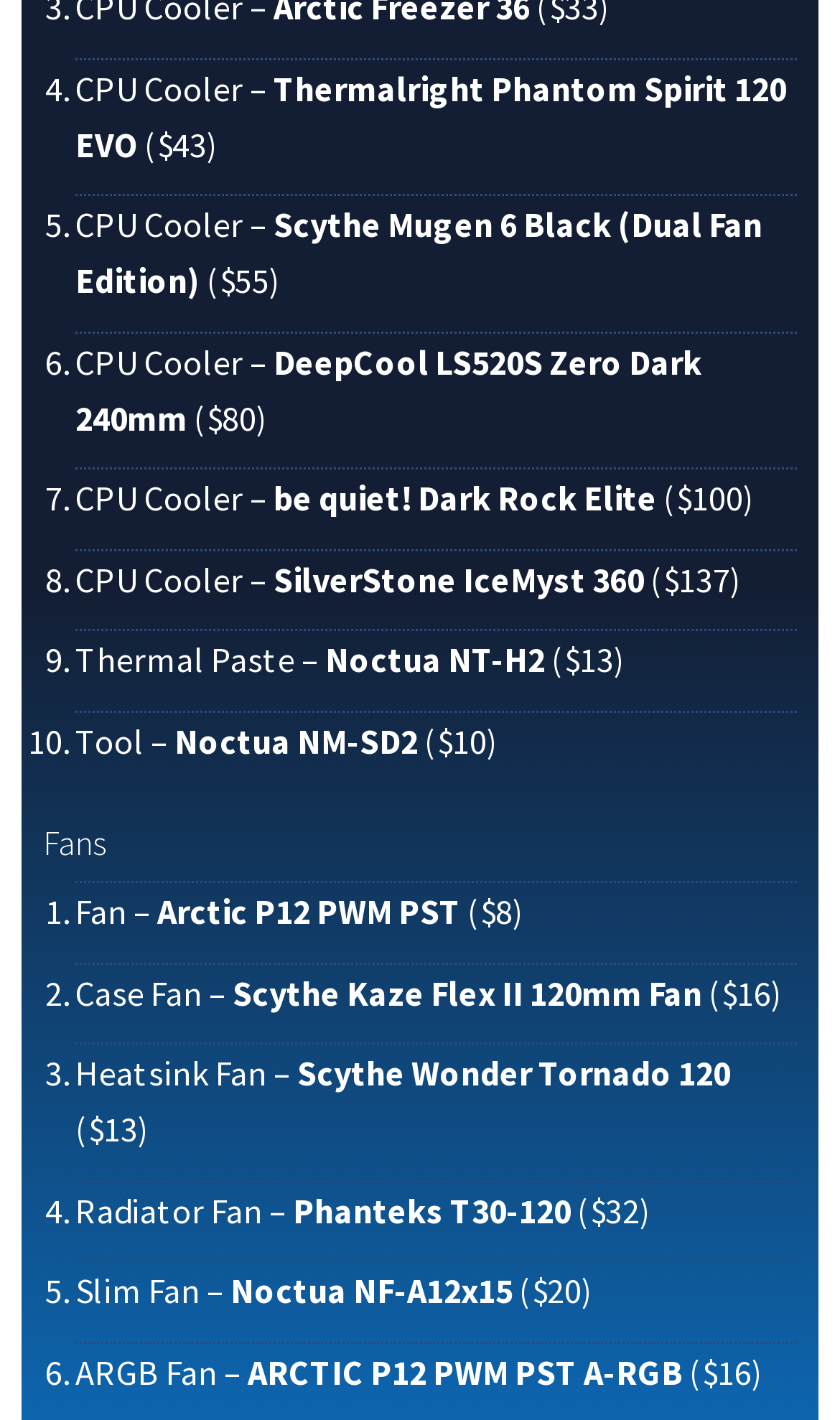Look at the image and give a detailed response to the following question: What is the price of the Thermalright Phantom Spirit 120 EVO?

I found the link with the text 'Thermalright Phantom Spirit 120 EVO' and looked for the adjacent link with the price information, which is '$43'.